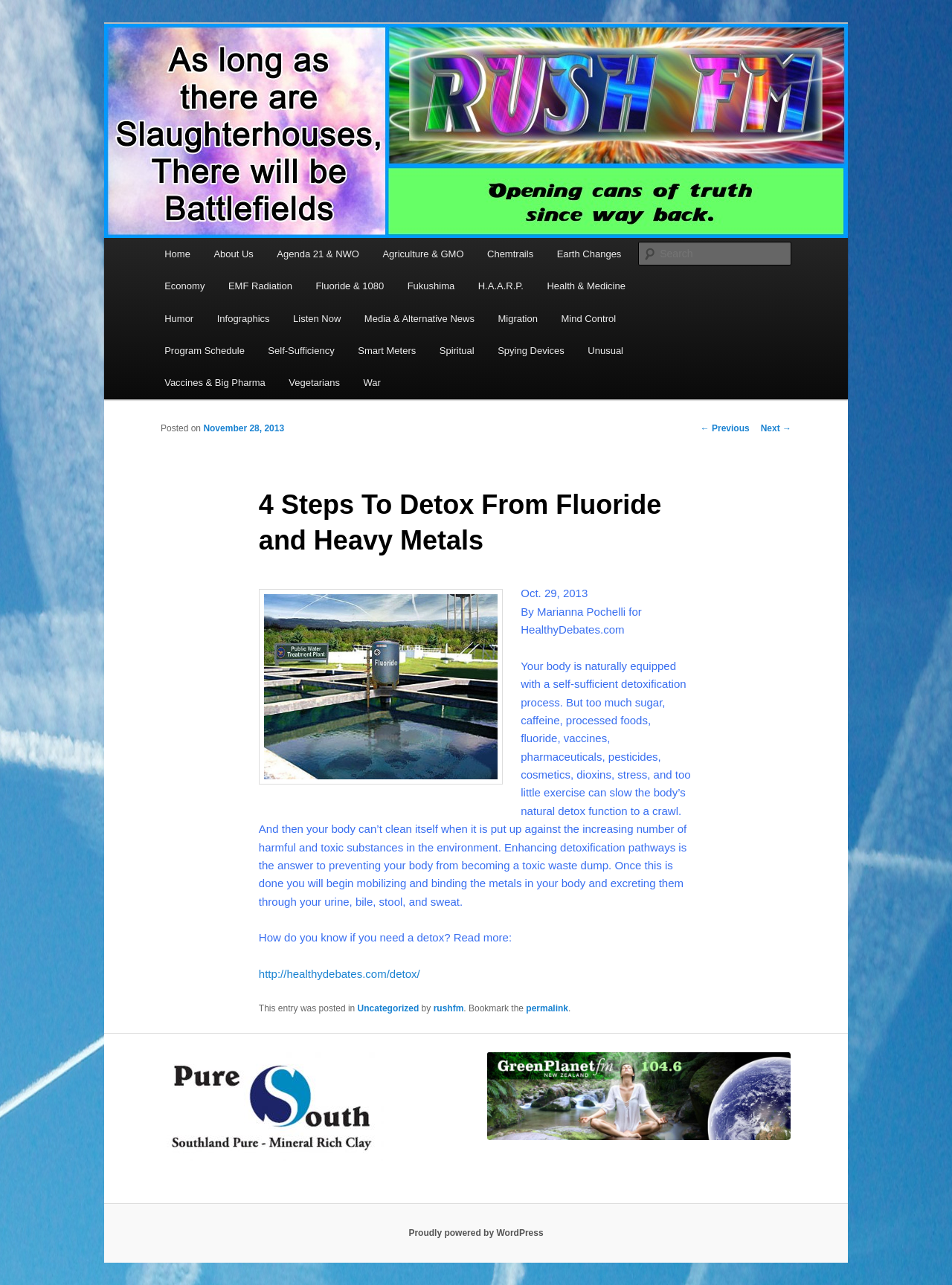What is the topic of the article?
Answer briefly with a single word or phrase based on the image.

Detox from Fluoride and Heavy Metals